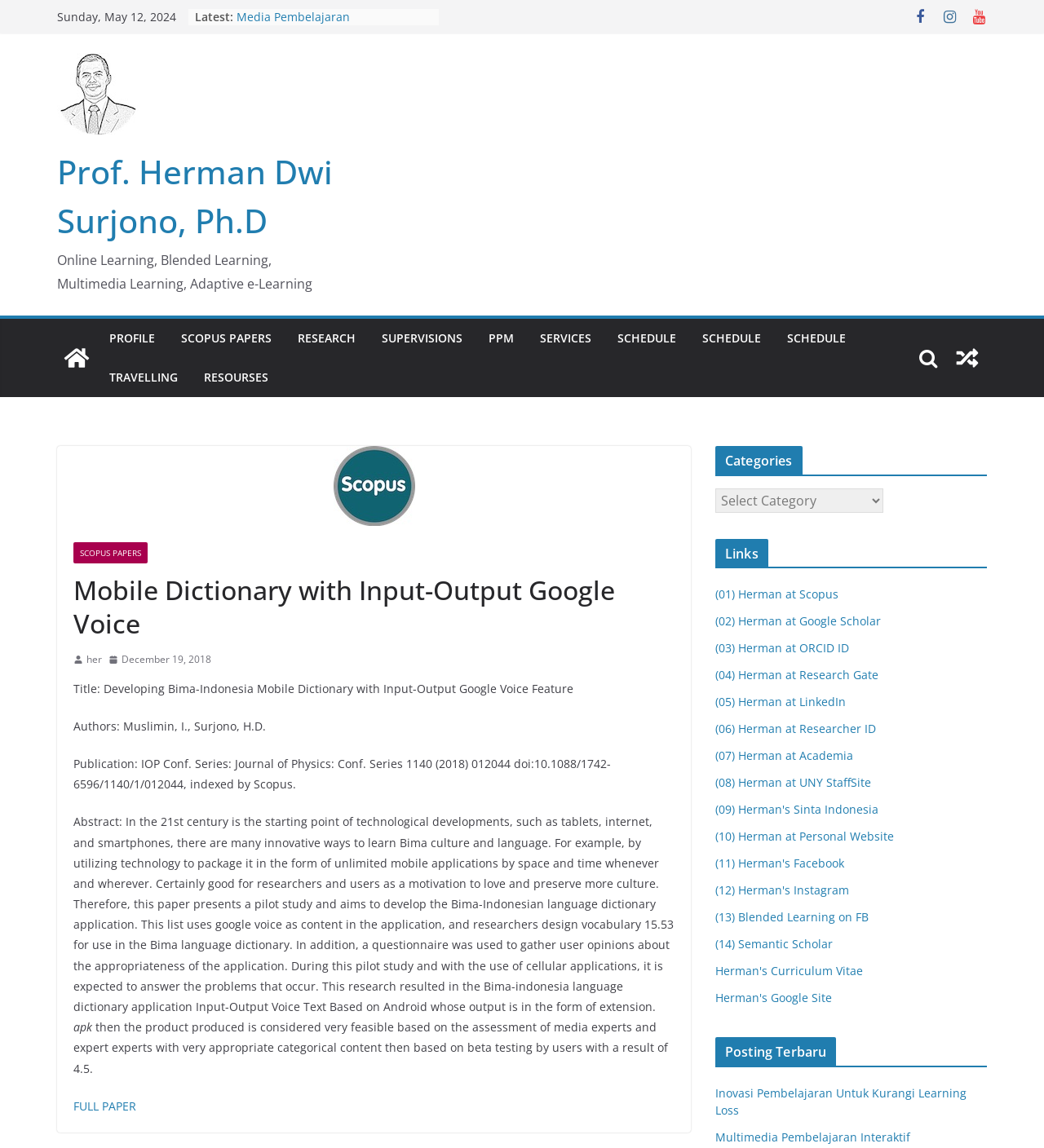Given the description of the UI element: "3. Wireless Keyboards and Mice", predict the bounding box coordinates in the form of [left, top, right, bottom], with each value being a float between 0 and 1.

None